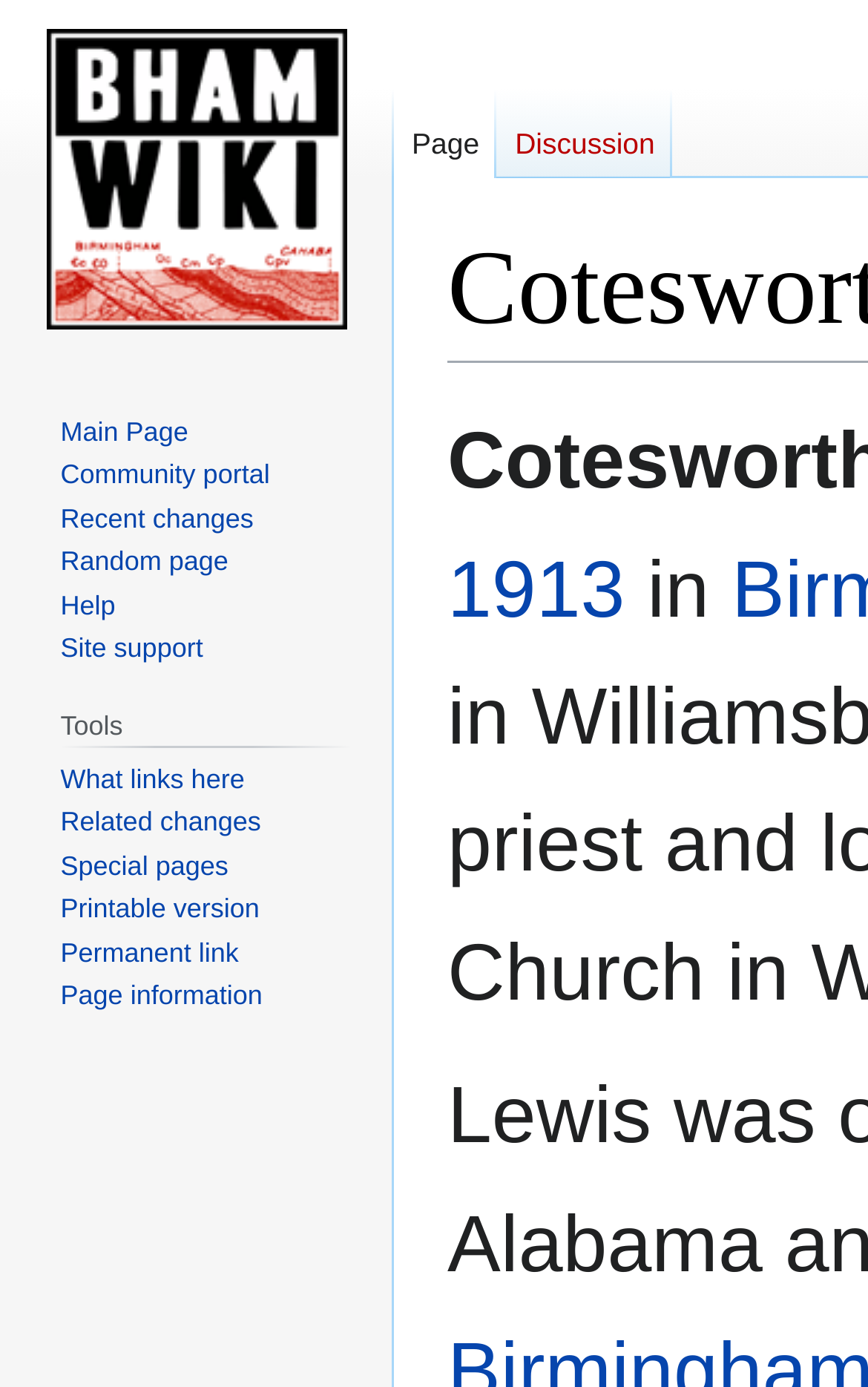Please determine the bounding box coordinates of the clickable area required to carry out the following instruction: "Visit the main page". The coordinates must be four float numbers between 0 and 1, represented as [left, top, right, bottom].

[0.021, 0.0, 0.431, 0.257]